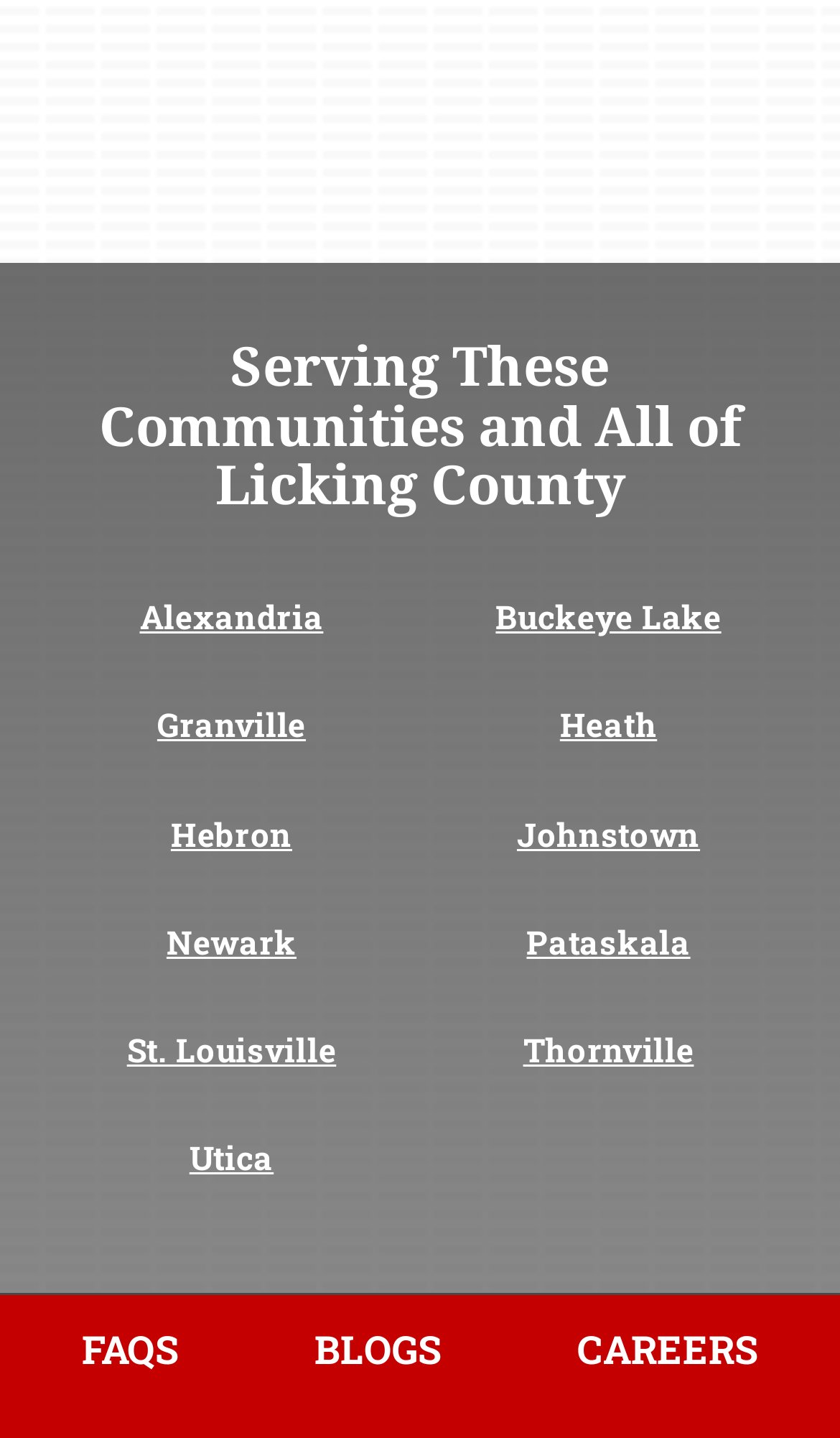Using the details in the image, give a detailed response to the question below:
What is the last community listed?

The webpage lists several communities in a vertical order, and the last community listed is 'Utica'.